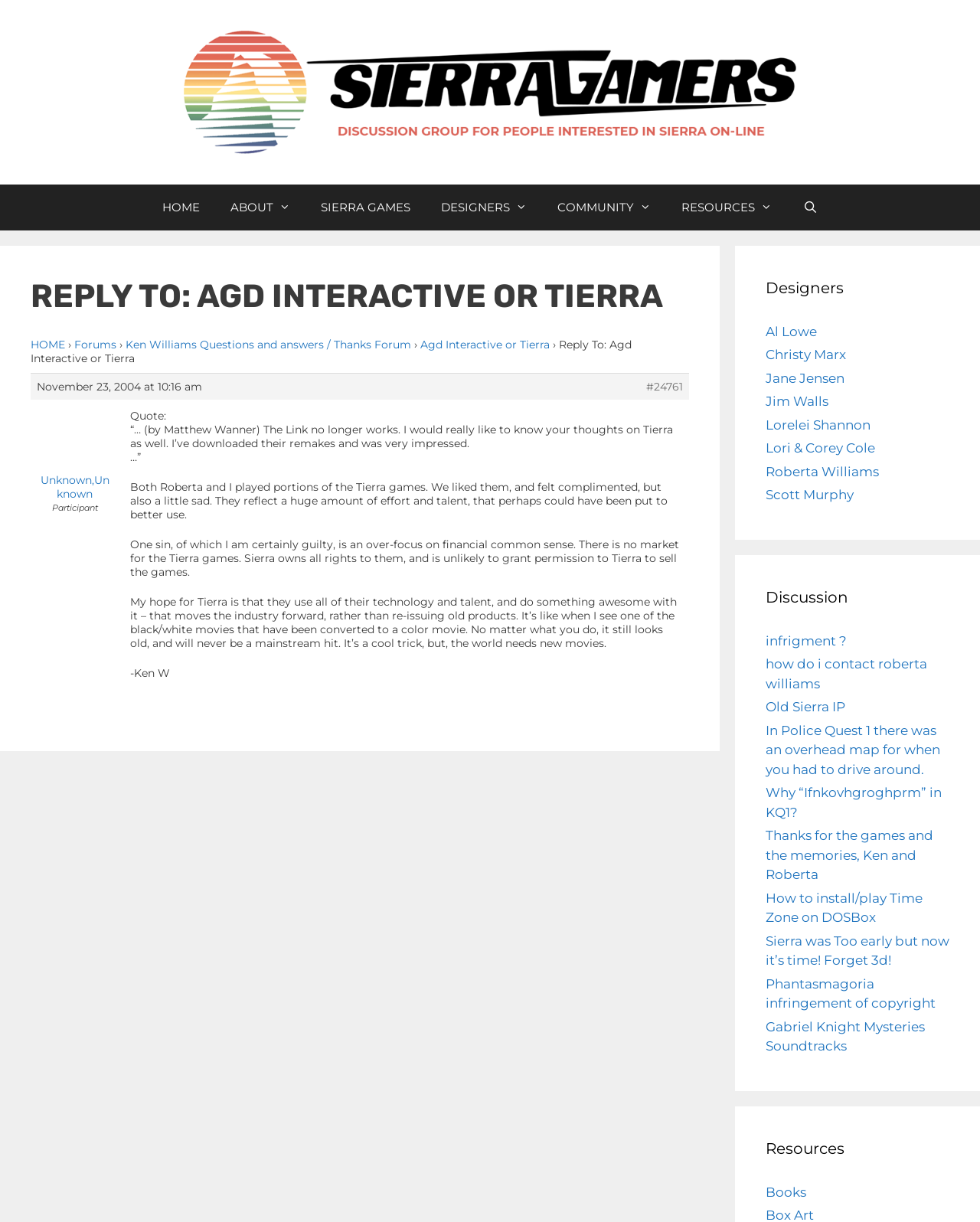Determine the bounding box coordinates for the HTML element mentioned in the following description: "Why “Ifnkovhgroghprm” in KQ1?". The coordinates should be a list of four floats ranging from 0 to 1, represented as [left, top, right, bottom].

[0.781, 0.642, 0.961, 0.671]